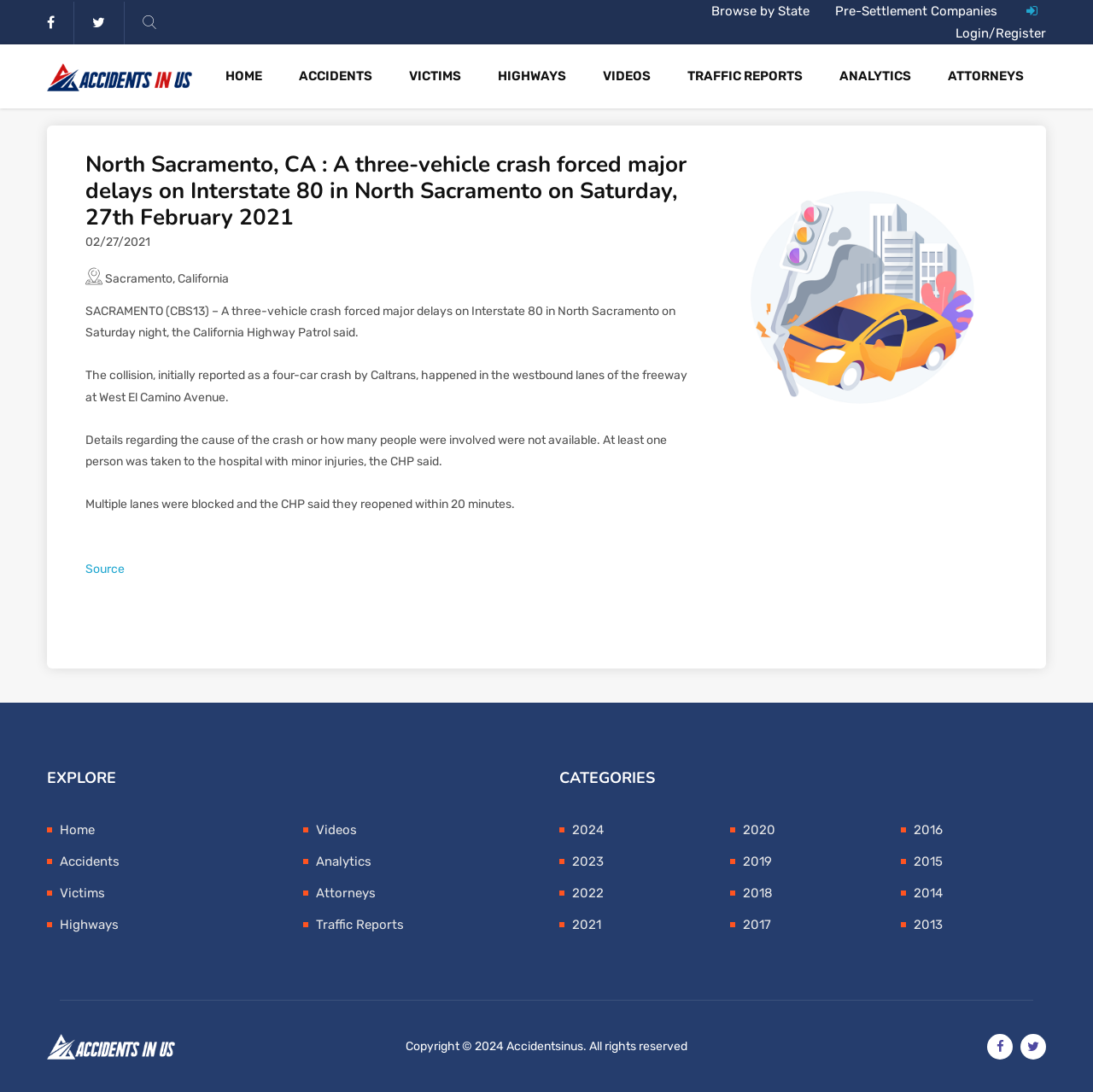Use a single word or phrase to answer the question:
How many vehicles were involved in the crash?

Three